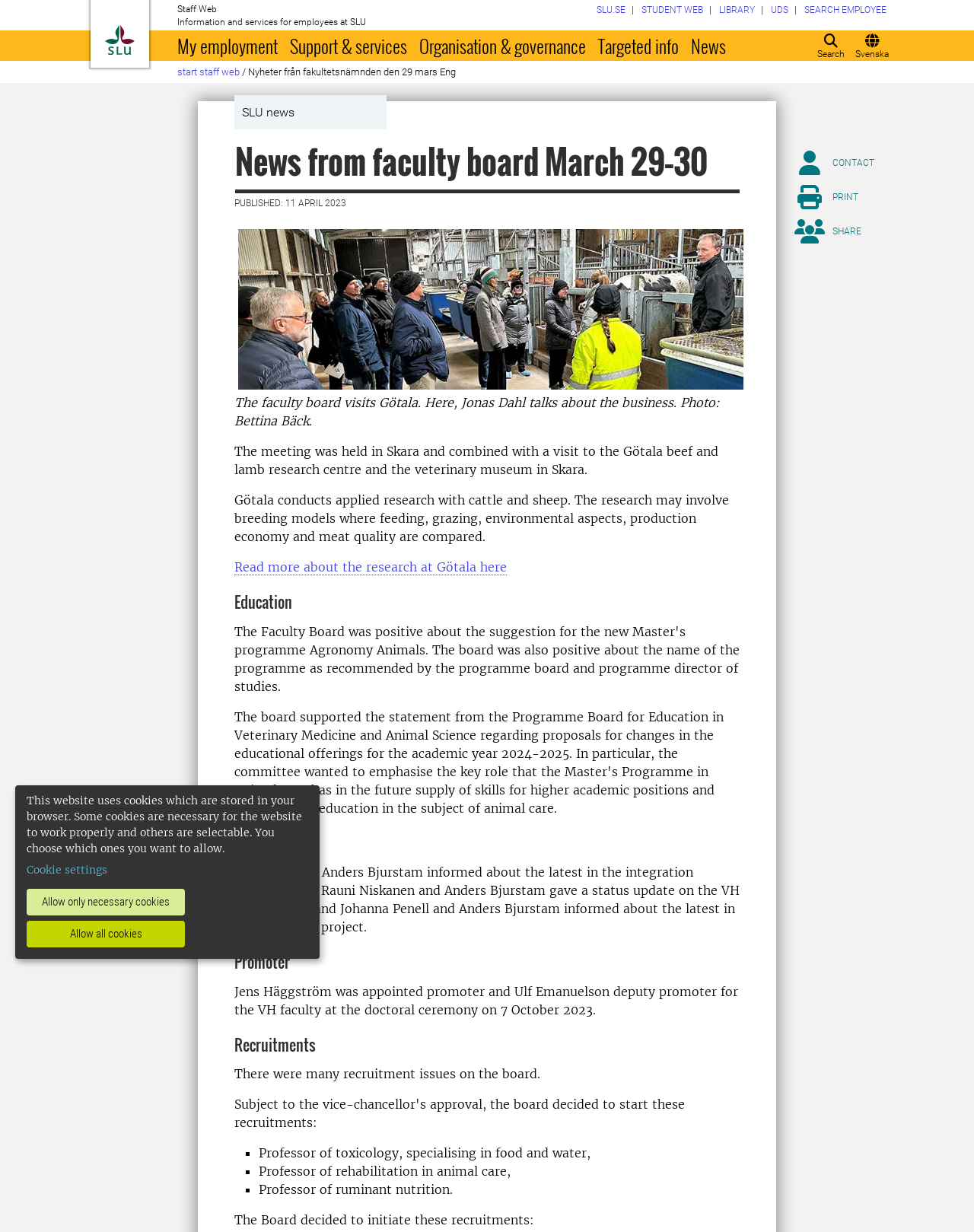Pinpoint the bounding box coordinates of the area that must be clicked to complete this instruction: "donate to the nea".

None